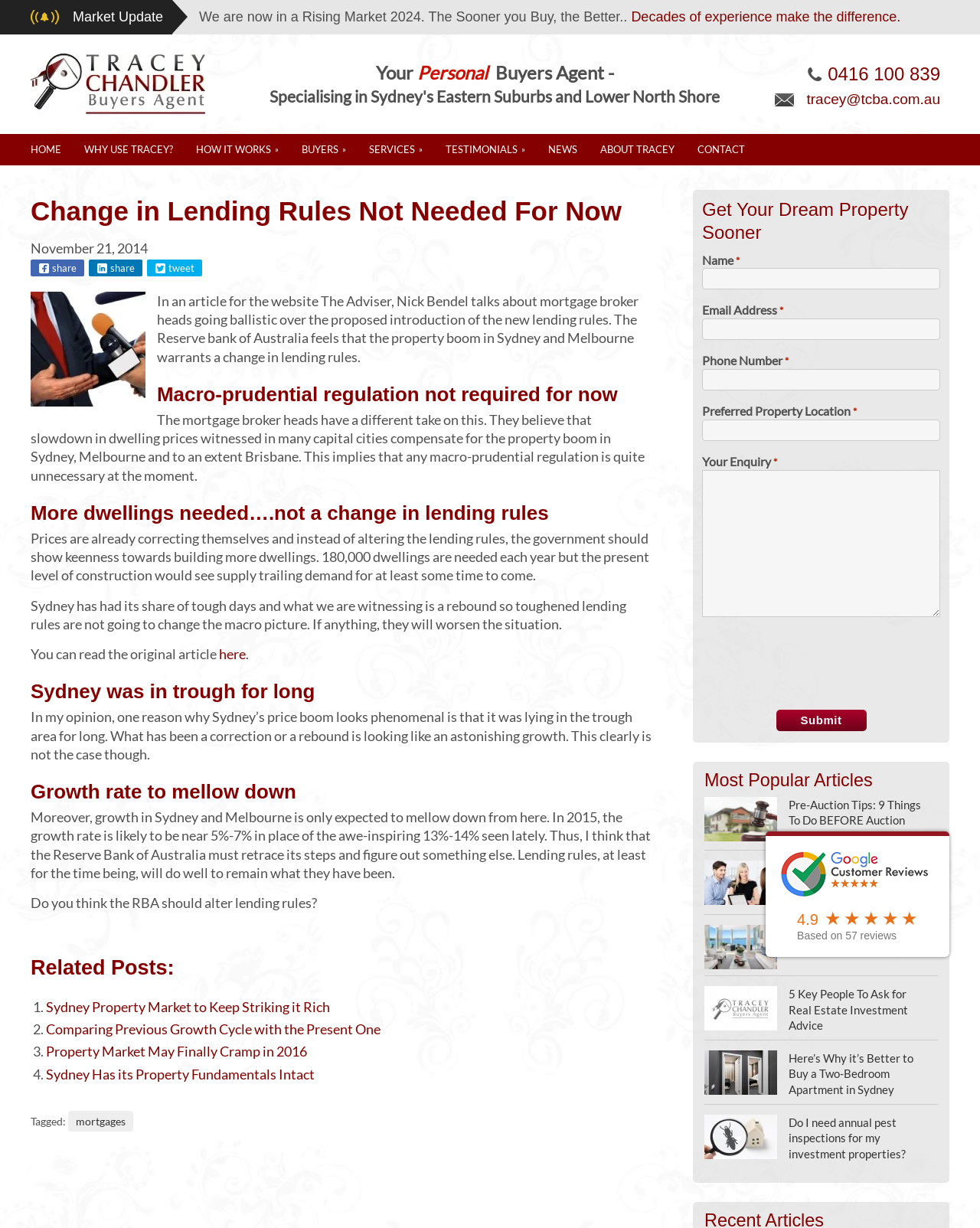Find the bounding box coordinates of the clickable area required to complete the following action: "Click the 'Submit' button".

[0.792, 0.578, 0.884, 0.595]